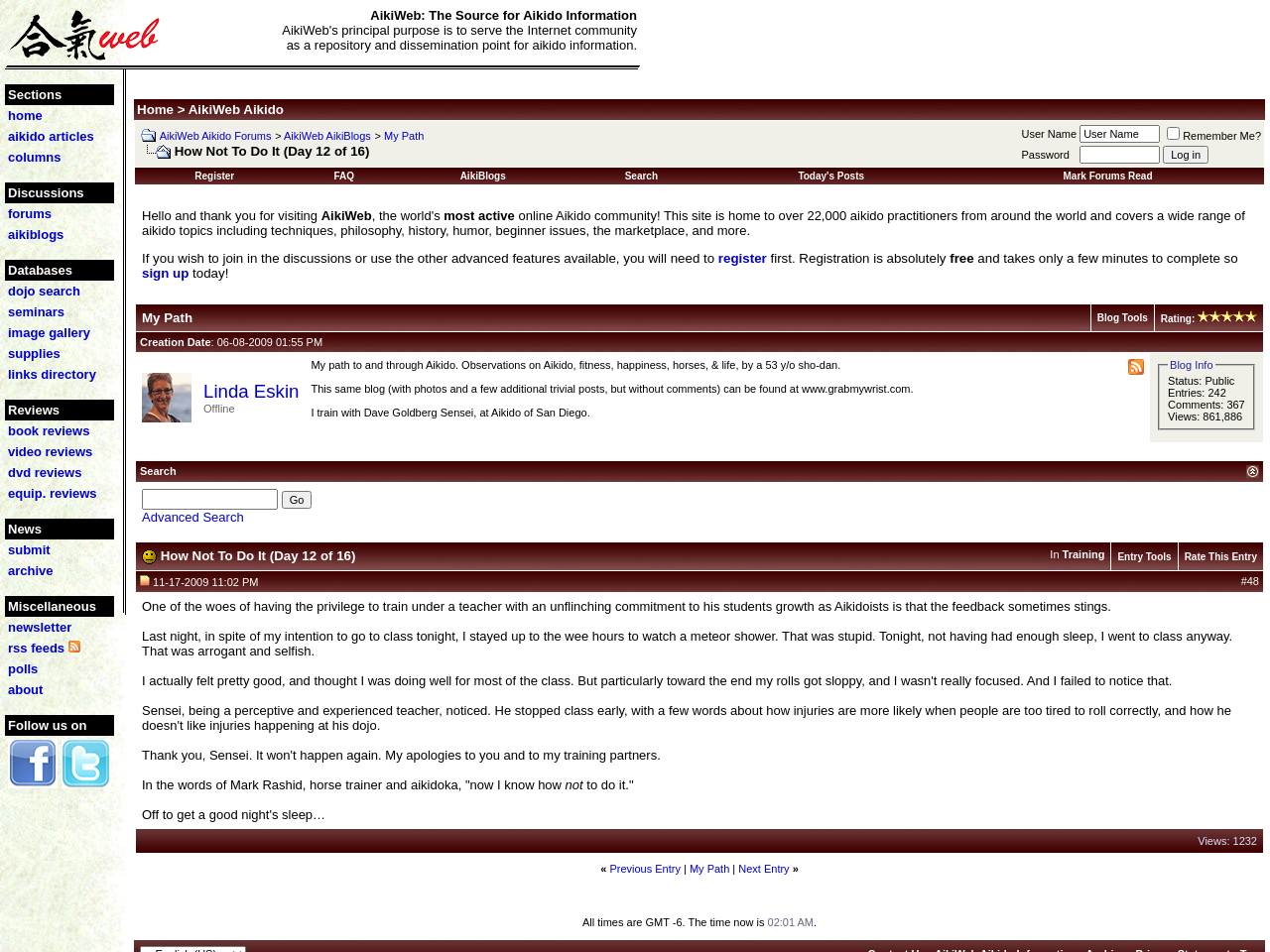Generate a comprehensive description of the contents of the webpage.

The webpage is dedicated to Aikido, a martial art, and serves as a comprehensive online resource for the Aikido community. At the top, there is a welcome message and a brief description of AikiWeb's purpose, which is to provide a repository and dissemination point for Aikido information.

Below the welcome message, there are several sections organized into tables. The first section is labeled "Sections" and contains links to various parts of the website, including "home", "aikido articles", "columns", and more. These links are arranged vertically, with "home" at the top and "columns" below it.

To the right of the "Sections" table, there is a table with links to different discussion forums, including "Discussions", "forums", and "aikiblogs". These links are also arranged vertically, with "Discussions" at the top and "aikiblogs" at the bottom.

Further down the page, there are tables with links to various databases, including "dojo search", "seminars", "image gallery", and more. These links are arranged vertically, with "dojo search" at the top and "links directory" at the bottom.

The next section is dedicated to reviews, with links to "book reviews", "video reviews", "dvd reviews", and "equip. reviews". These links are arranged vertically, with "book reviews" at the top and "equip. reviews" at the bottom.

Finally, there is a section with links to "News" and a submission form, where users can submit their own news articles. The submission form is located below the "News" link.

Throughout the page, there are several images, including a logo at the top and various icons next to the links. The overall layout is organized and easy to navigate, with clear headings and concise text.